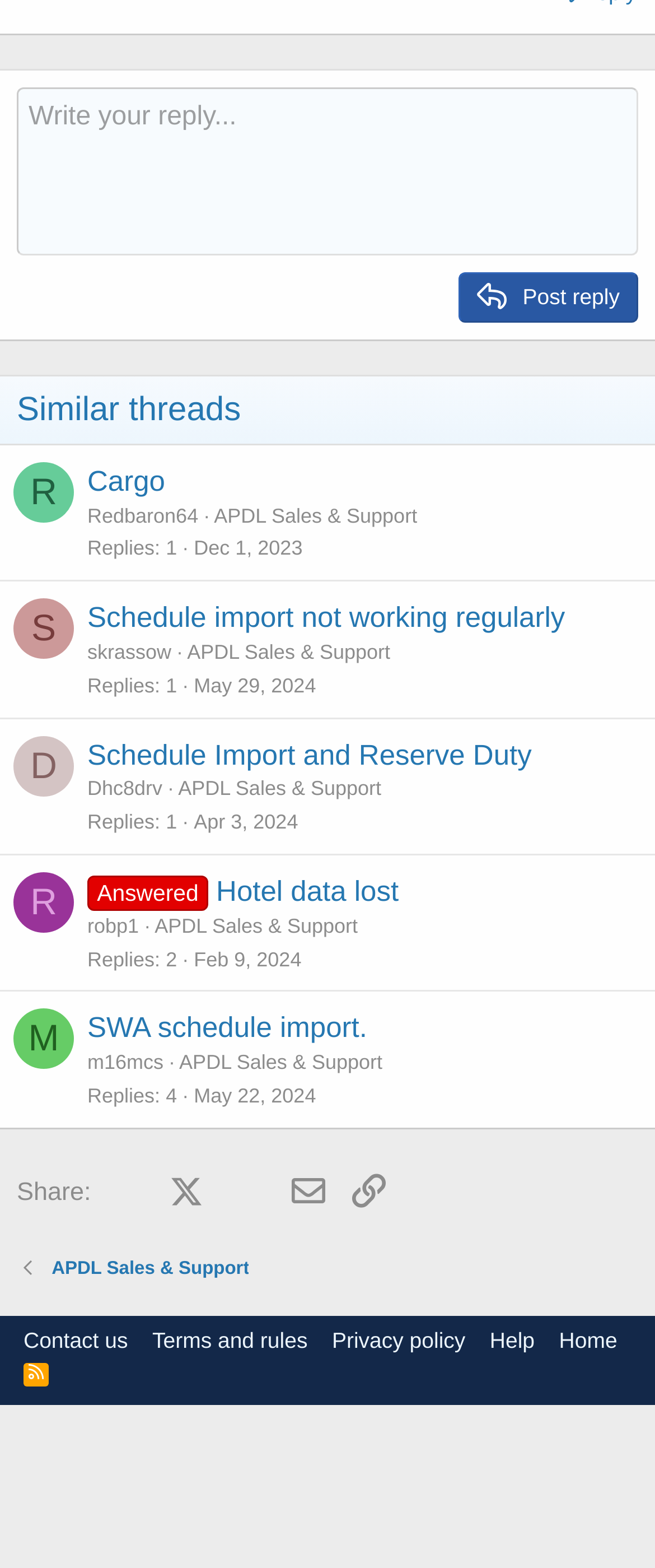Identify the bounding box coordinates for the region of the element that should be clicked to carry out the instruction: "click the phone number". The bounding box coordinates should be four float numbers between 0 and 1, i.e., [left, top, right, bottom].

None